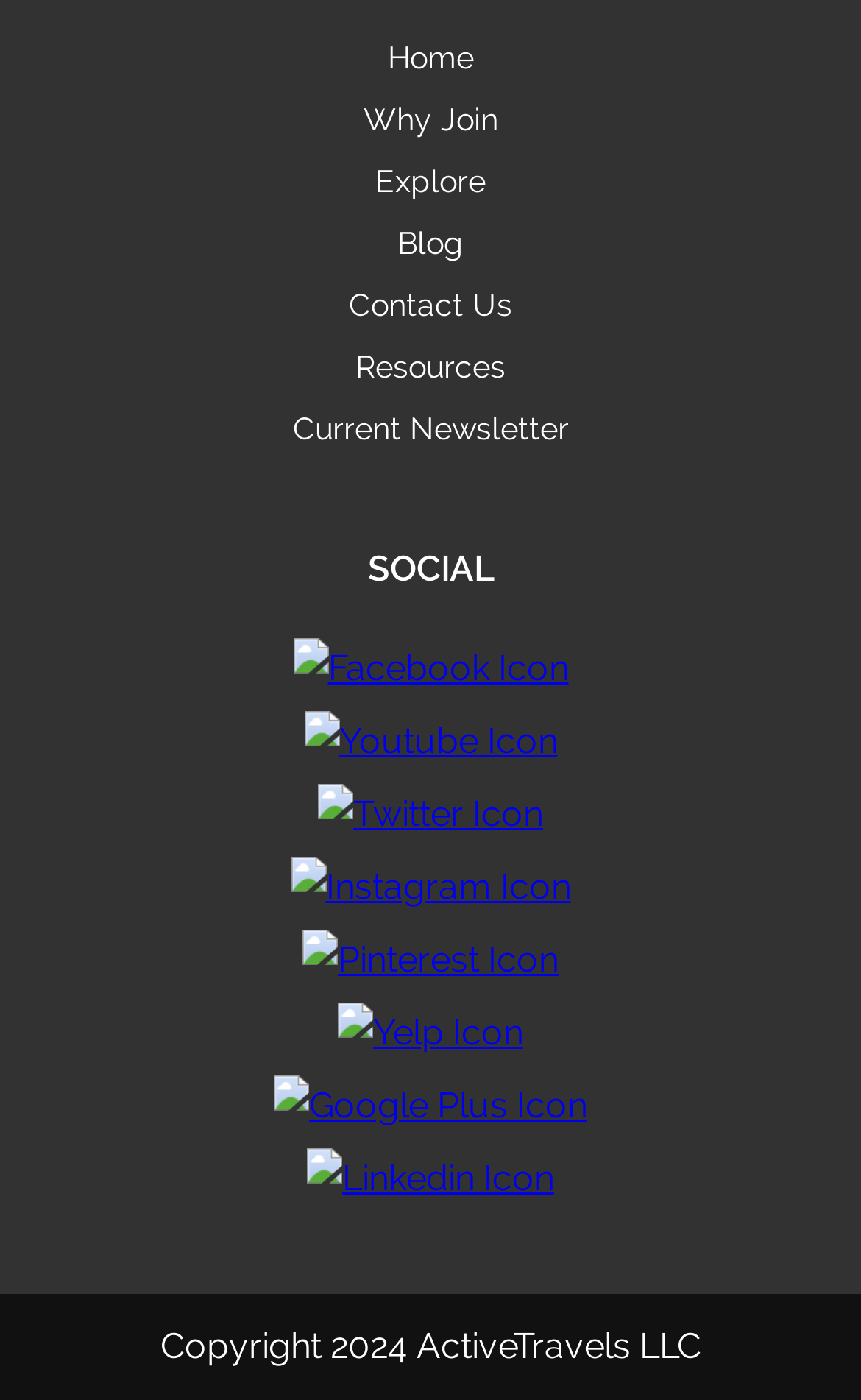Using the element description provided, determine the bounding box coordinates in the format (top-left x, top-left y, bottom-right x, bottom-right y). Ensure that all values are floating point numbers between 0 and 1. Element description: alt="Google Plus Icon"

[0.318, 0.769, 0.682, 0.813]